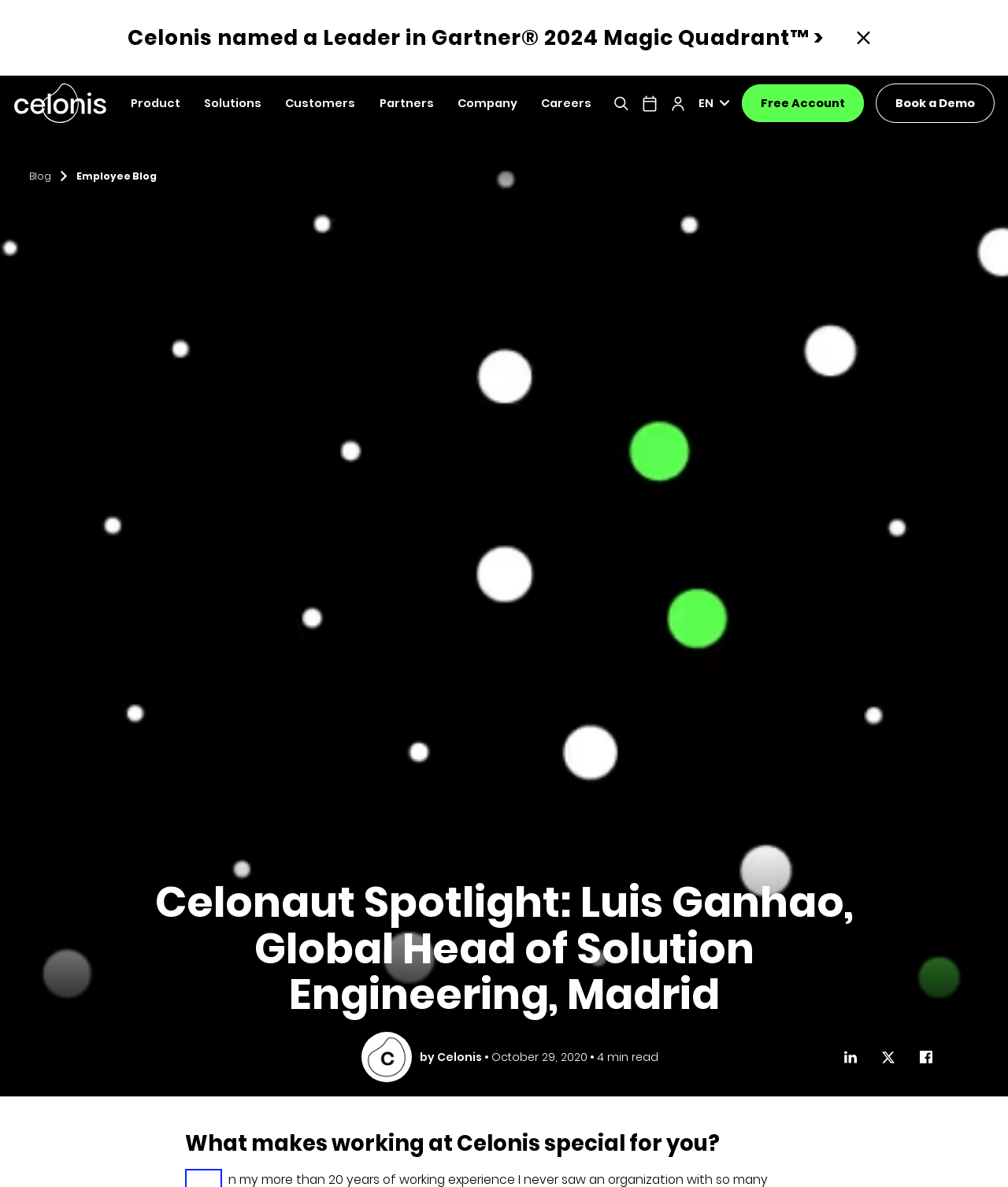How many minutes does it take to read the article?
Give a single word or phrase answer based on the content of the image.

4 min